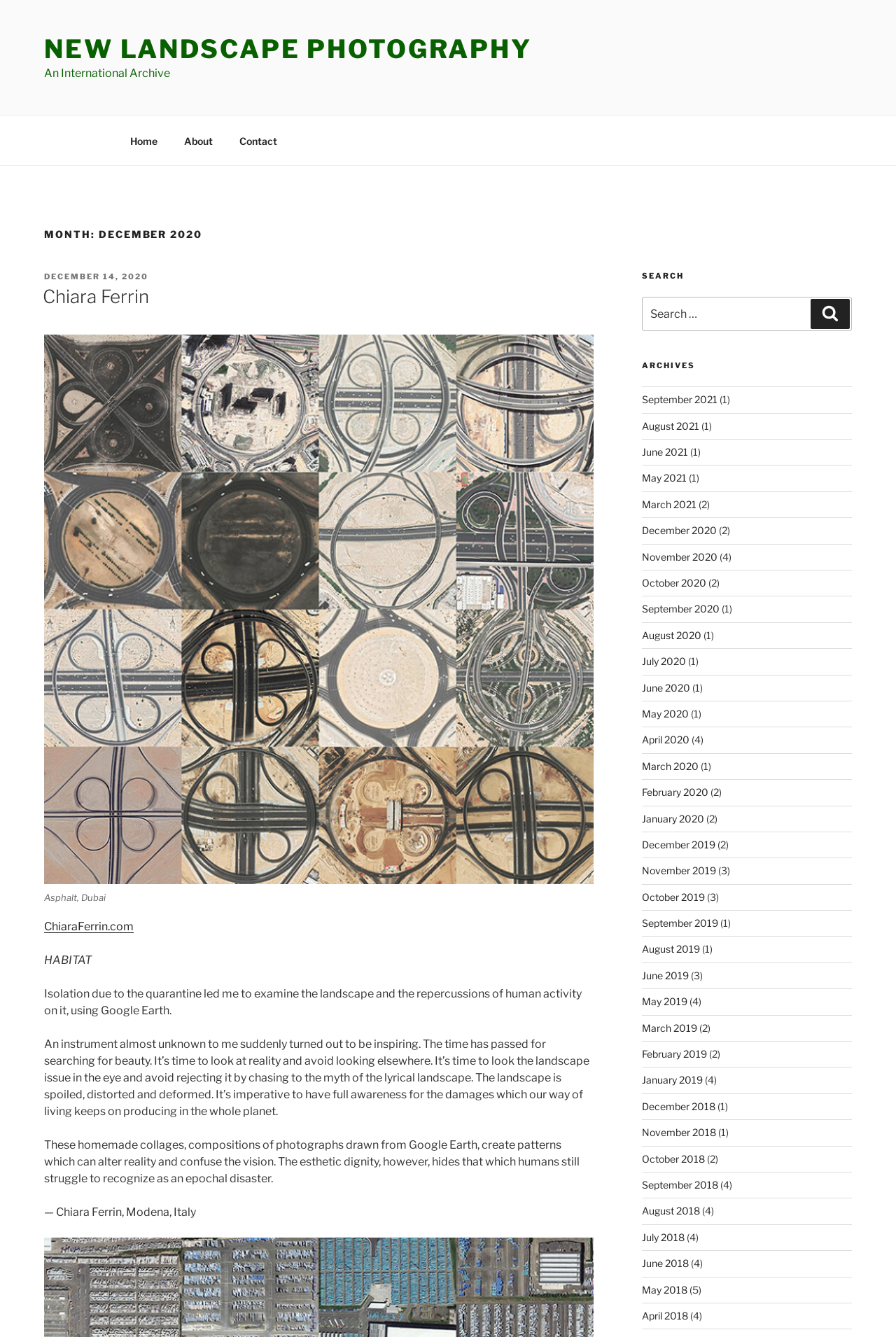Determine the bounding box coordinates of the element's region needed to click to follow the instruction: "Read about 'VALENTINE'S'". Provide these coordinates as four float numbers between 0 and 1, formatted as [left, top, right, bottom].

None